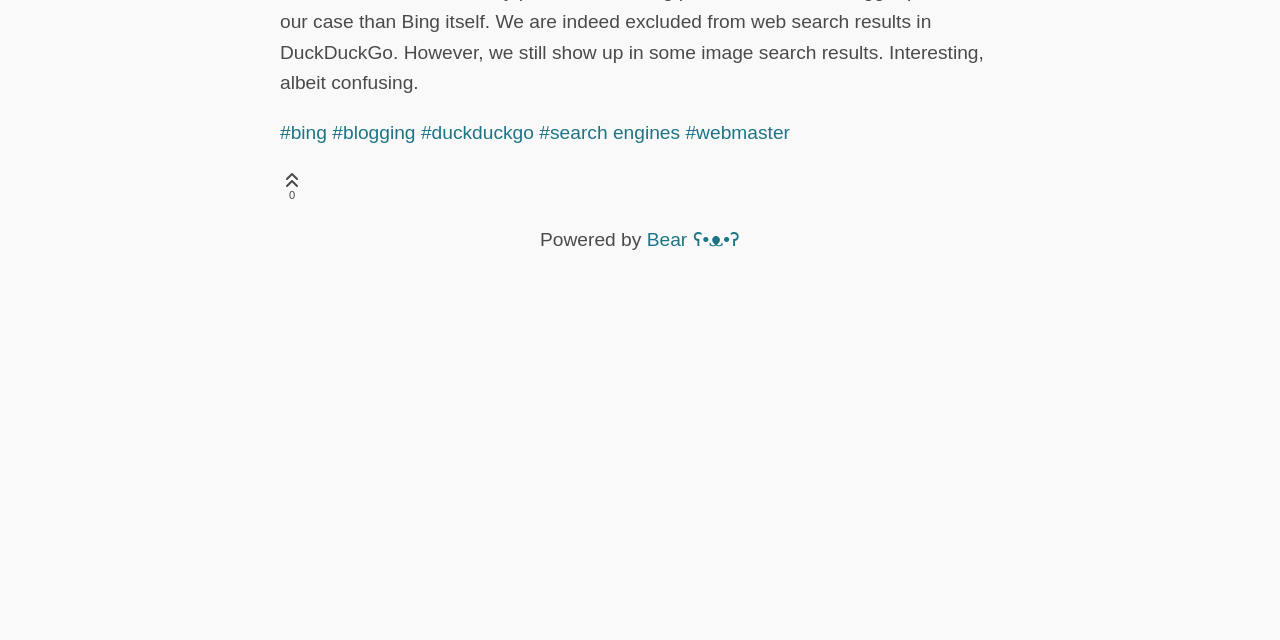From the given element description: "#search engines", find the bounding box for the UI element. Provide the coordinates as four float numbers between 0 and 1, in the order [left, top, right, bottom].

[0.421, 0.191, 0.531, 0.224]